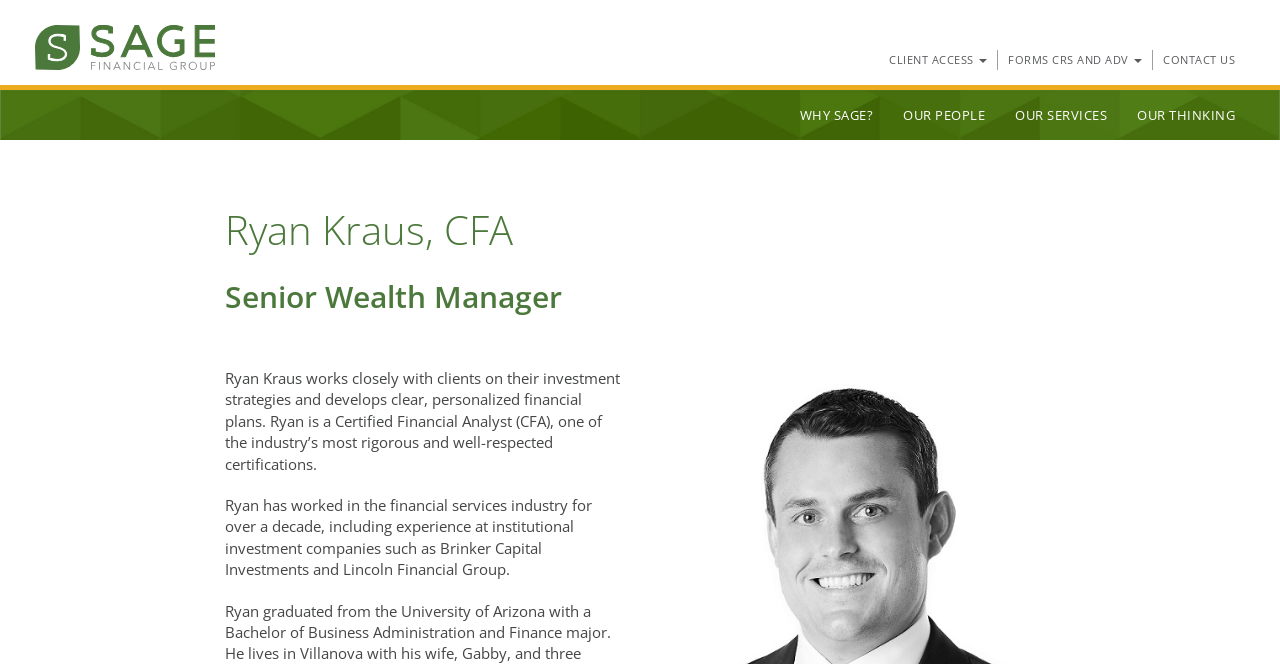Can you show the bounding box coordinates of the region to click on to complete the task described in the instruction: "Read more about Ryan Kraus' background"?

[0.176, 0.418, 0.824, 0.474]